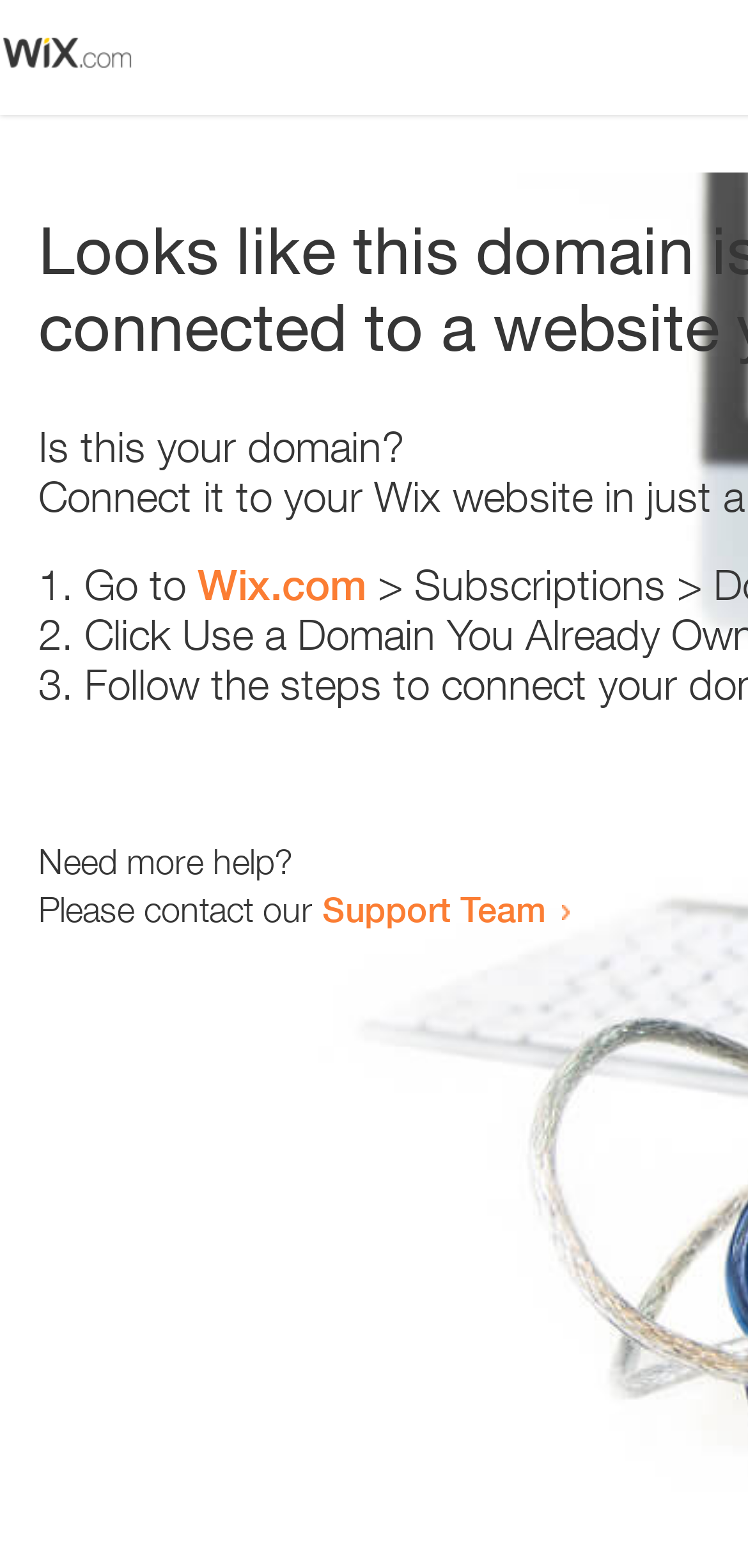Find the bounding box coordinates for the UI element that matches this description: "Wix.com".

[0.264, 0.357, 0.49, 0.389]